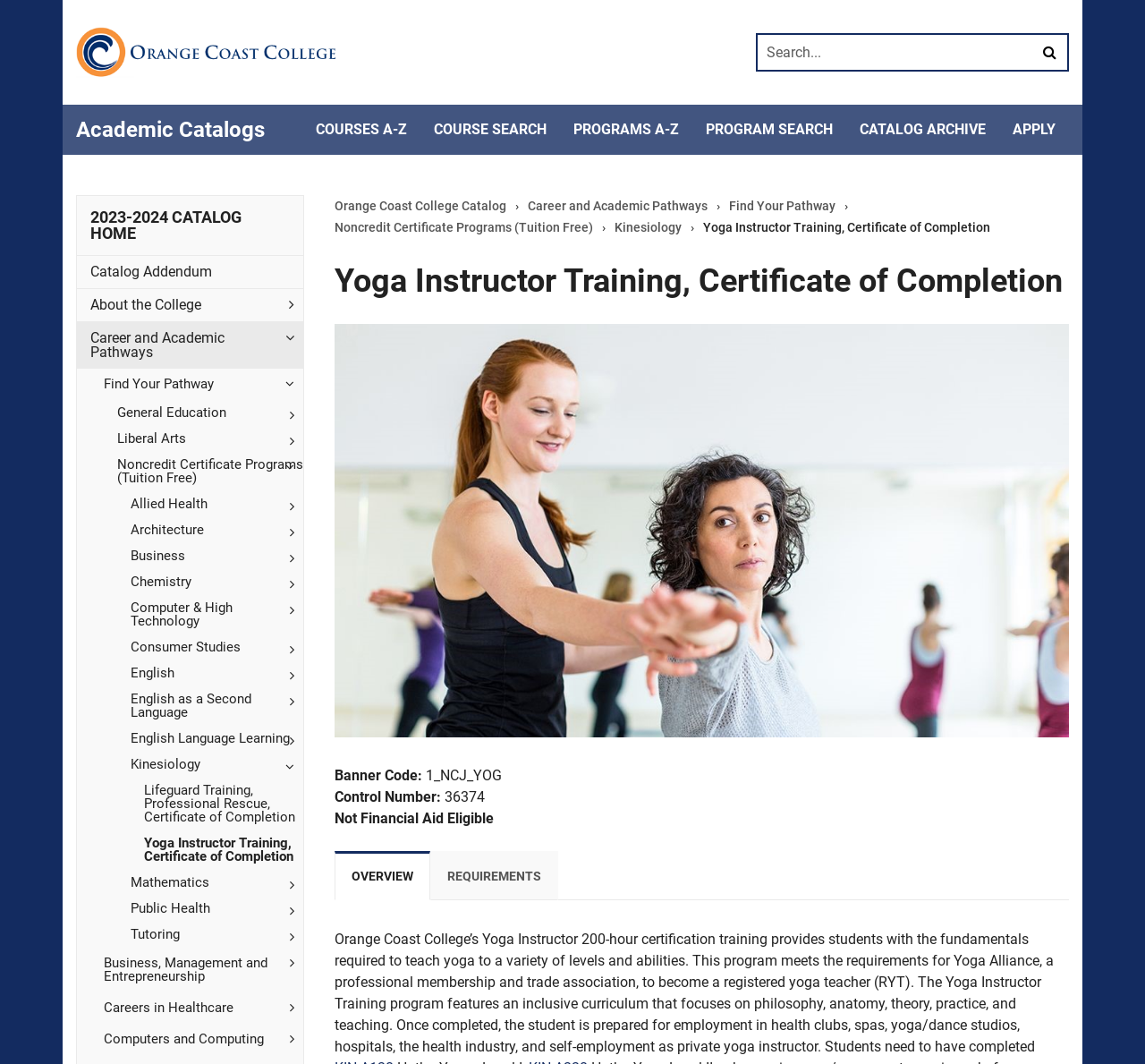What is the purpose of the Yoga Instructor Training program?
Please give a detailed and elaborate explanation in response to the question.

I found the answer by reading the text under the 'OVERVIEW' tab, which says 'Orange Coast College’s Yoga Instructor 200-hour certification training provides students with the fundamentals required to teach yoga to a variety of levels and abilities.' This indicates that the purpose of the program is to teach yoga to various levels and abilities.